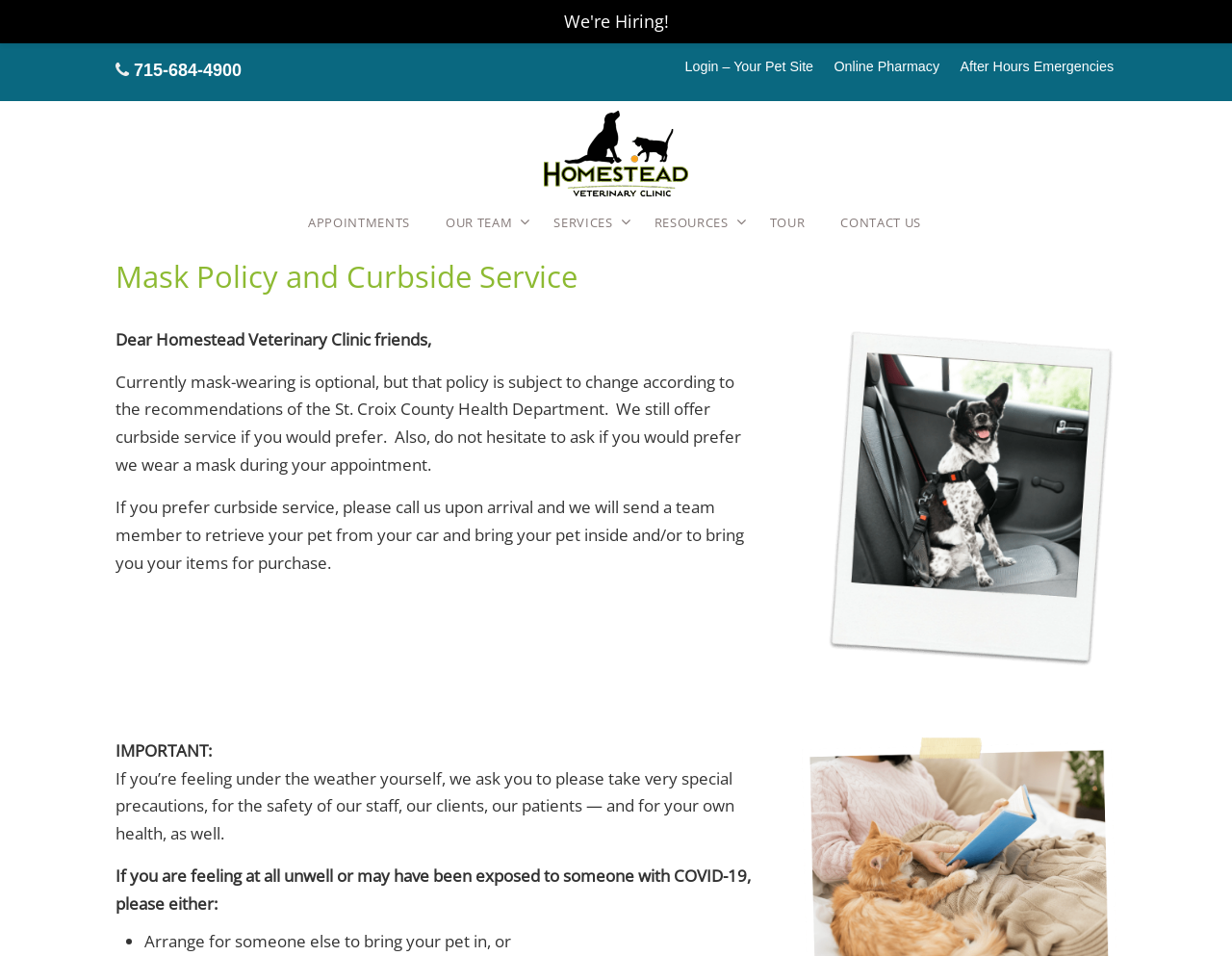Determine the bounding box coordinates of the target area to click to execute the following instruction: "Call the clinic."

[0.109, 0.064, 0.196, 0.084]